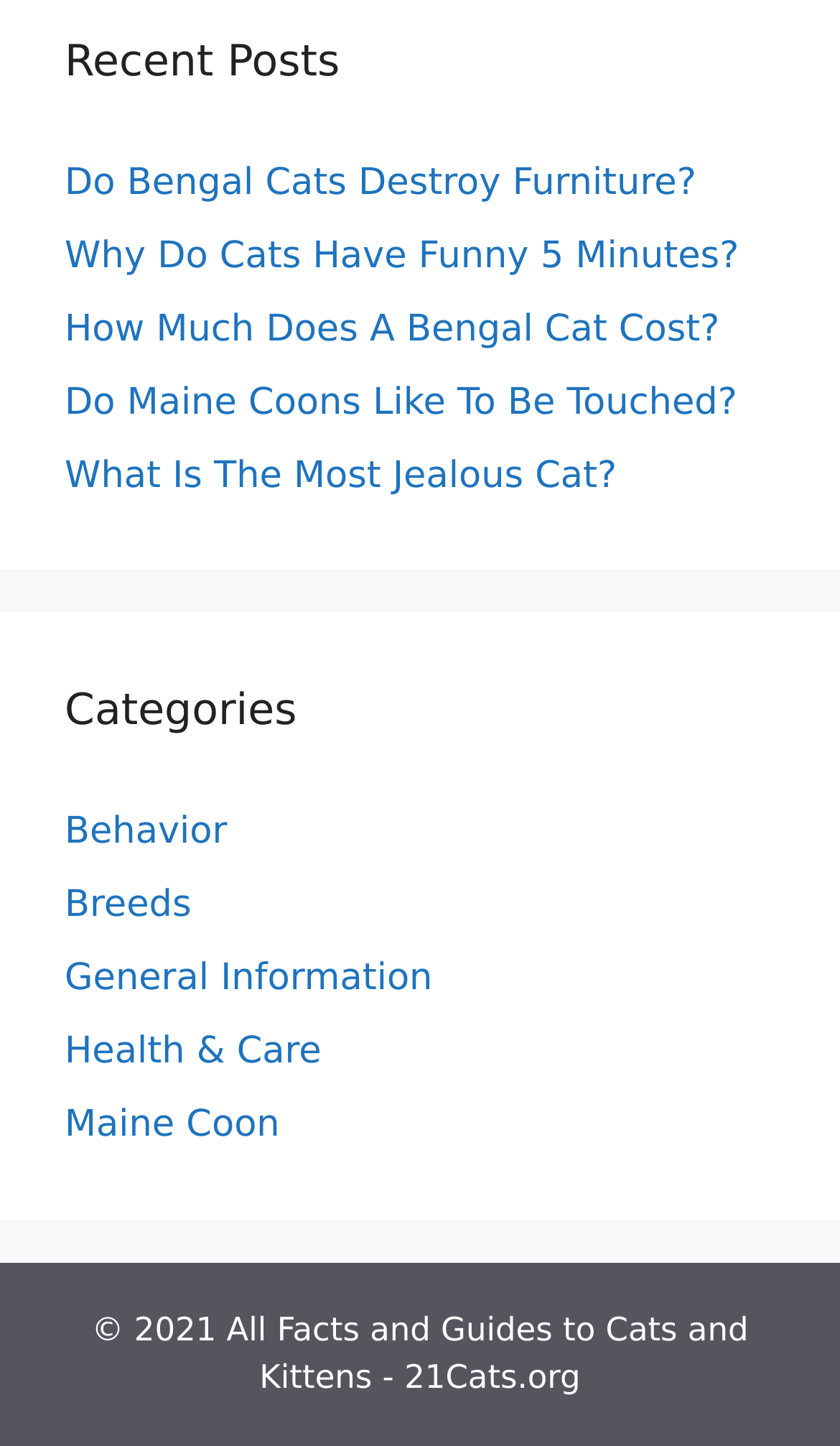For the element described, predict the bounding box coordinates as (top-left x, top-left y, bottom-right x, bottom-right y). All values should be between 0 and 1. Element description: Do Bengal Cats Destroy Furniture?

[0.077, 0.111, 0.829, 0.141]